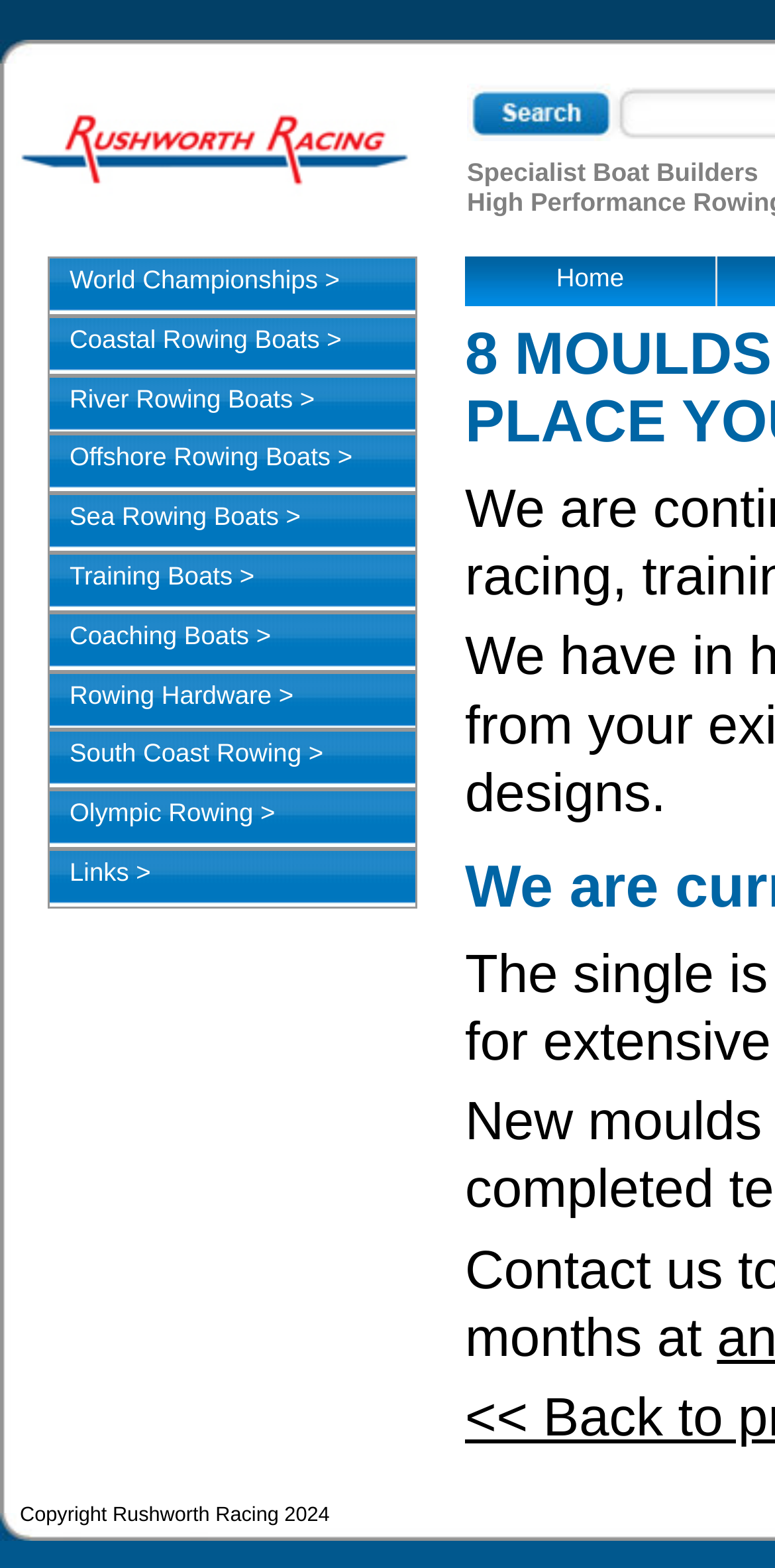Find the bounding box coordinates of the element you need to click on to perform this action: 'explore Data & Analytics'. The coordinates should be represented by four float values between 0 and 1, in the format [left, top, right, bottom].

None